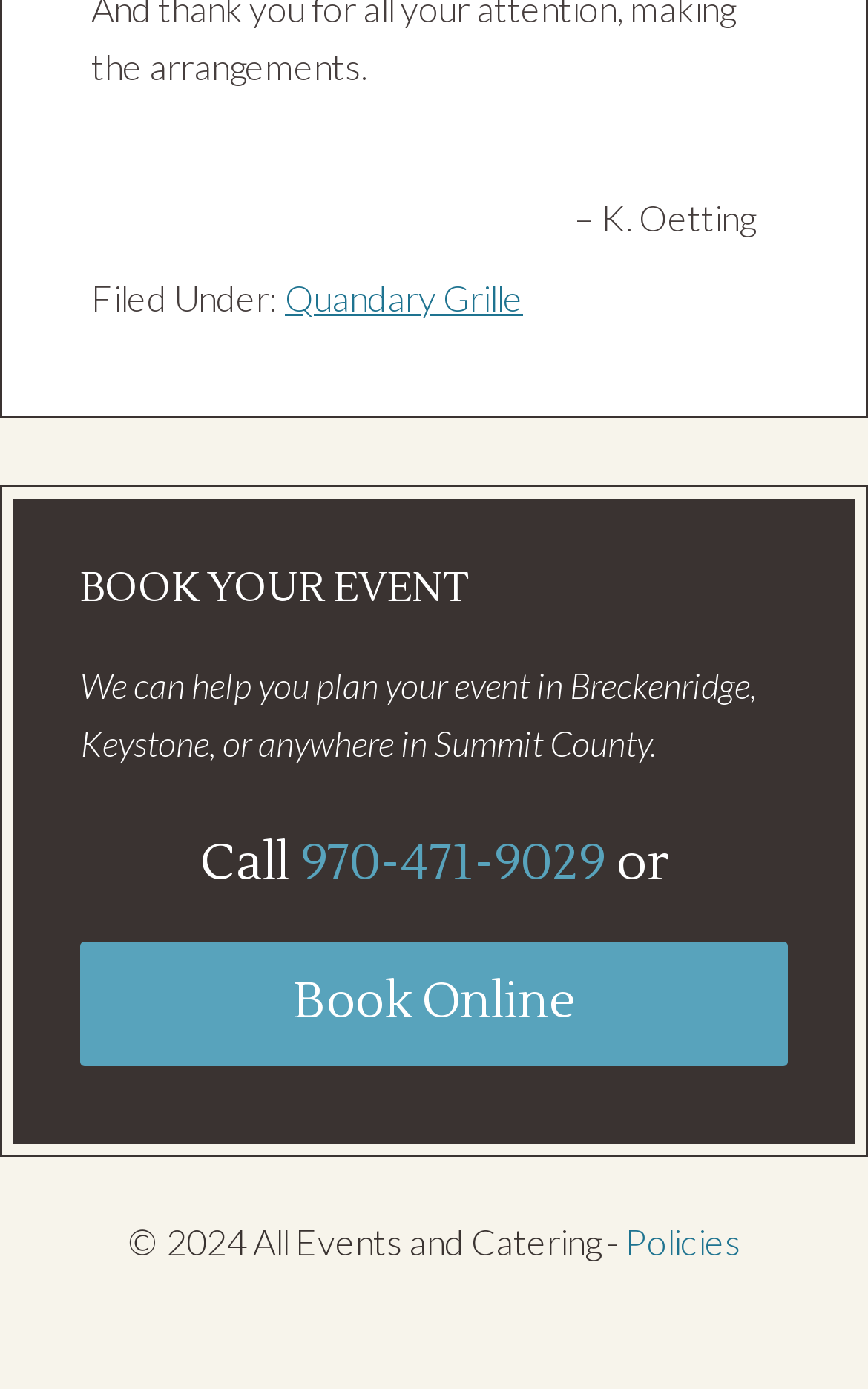Provide a short answer to the following question with just one word or phrase: Who is the author of the webpage?

K. Oetting